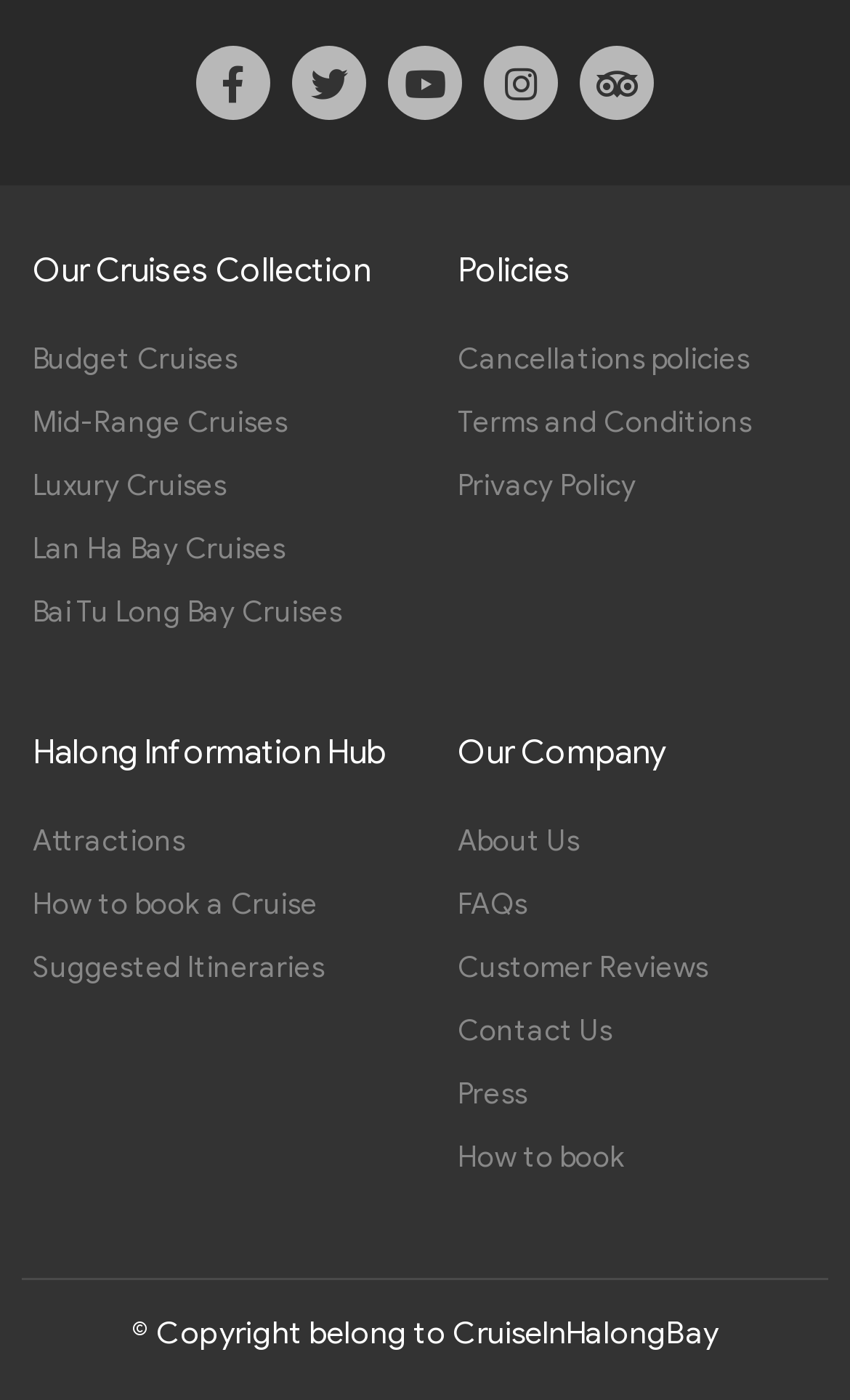What company information is available?
Provide a concise answer using a single word or phrase based on the image.

About Us, FAQs, Customer Reviews, Contact Us, Press